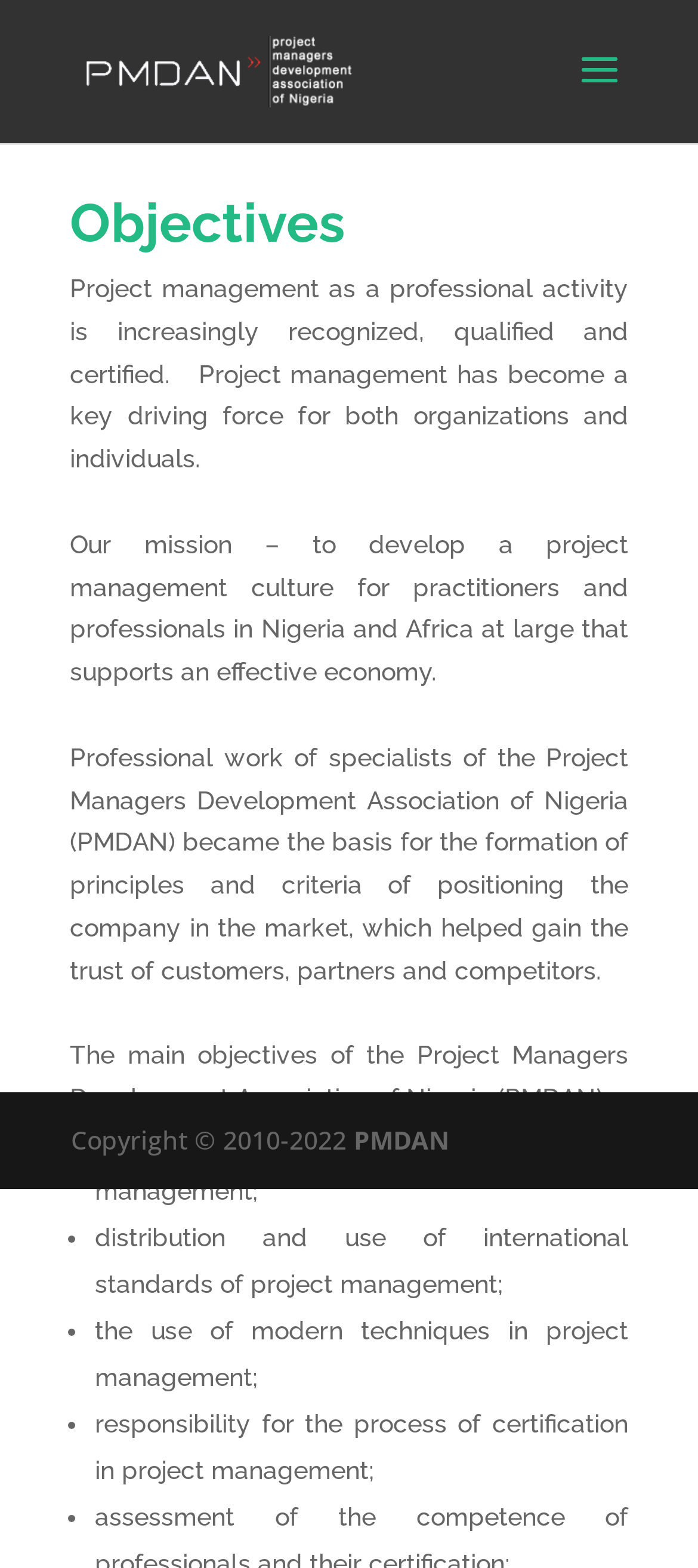Describe all visible elements and their arrangement on the webpage.

The webpage is titled "Objectives - PMDAN" and has a prominent link to "PMDAN" at the top left corner, accompanied by a "PMDAN" image. Below this, there is a search bar that spans across the top of the page. 

The main content of the page is divided into sections, starting with a heading "Objectives" at the top. This is followed by three paragraphs of text that describe the importance of project management, the mission of the organization, and the principles and criteria of the company's positioning in the market.

Below these paragraphs, there is a section outlining the main objectives of the Project Managers Development Association of Nigeria (PMDAN). This section is introduced by a heading and consists of a list of five bullet points, each describing a specific objective, such as improving the professionalism of project management and the use of modern techniques in project management.

At the bottom of the page, there is a copyright notice that reads "Copyright © 2010-2022" and a link to "PMDAN" on the right side of it.